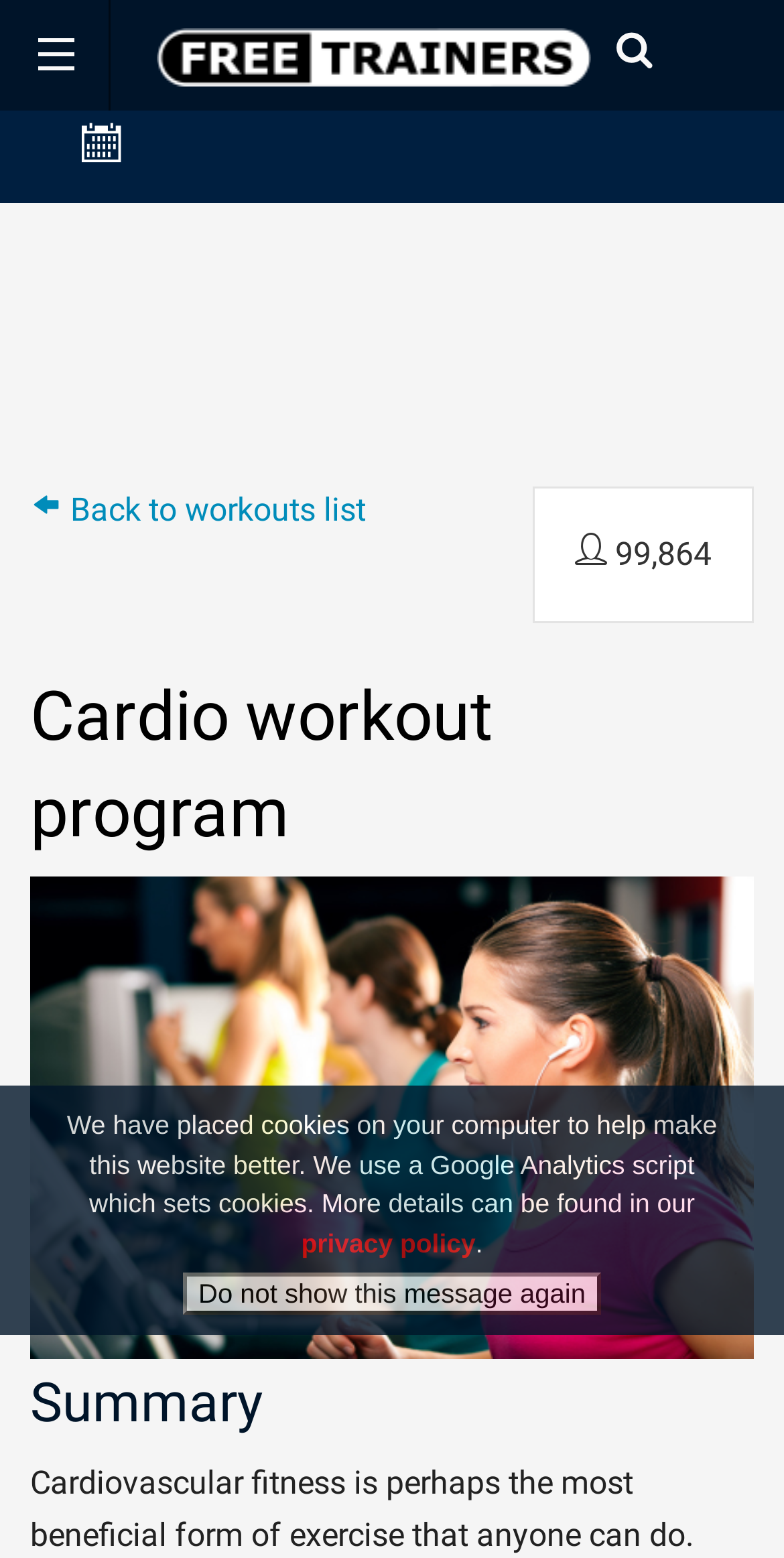Extract the main title from the webpage.

Cardio workout program